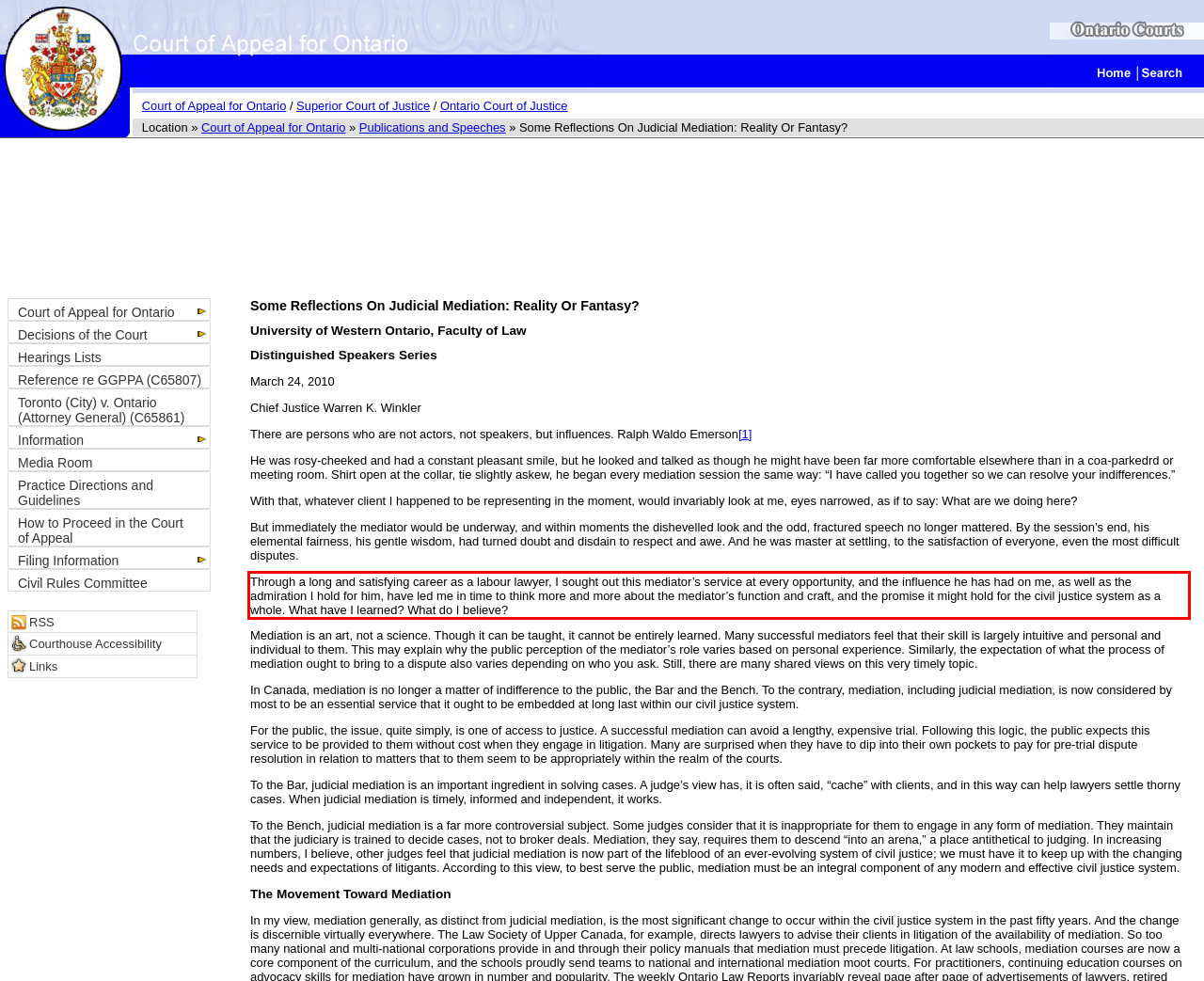Given a webpage screenshot, identify the text inside the red bounding box using OCR and extract it.

Through a long and satisfying career as a labour lawyer, I sought out this mediator’s service at every opportunity, and the influence he has had on me, as well as the admiration I hold for him, have led me in time to think more and more about the mediator’s function and craft, and the promise it might hold for the civil justice system as a whole. What have I learned? What do I believe?